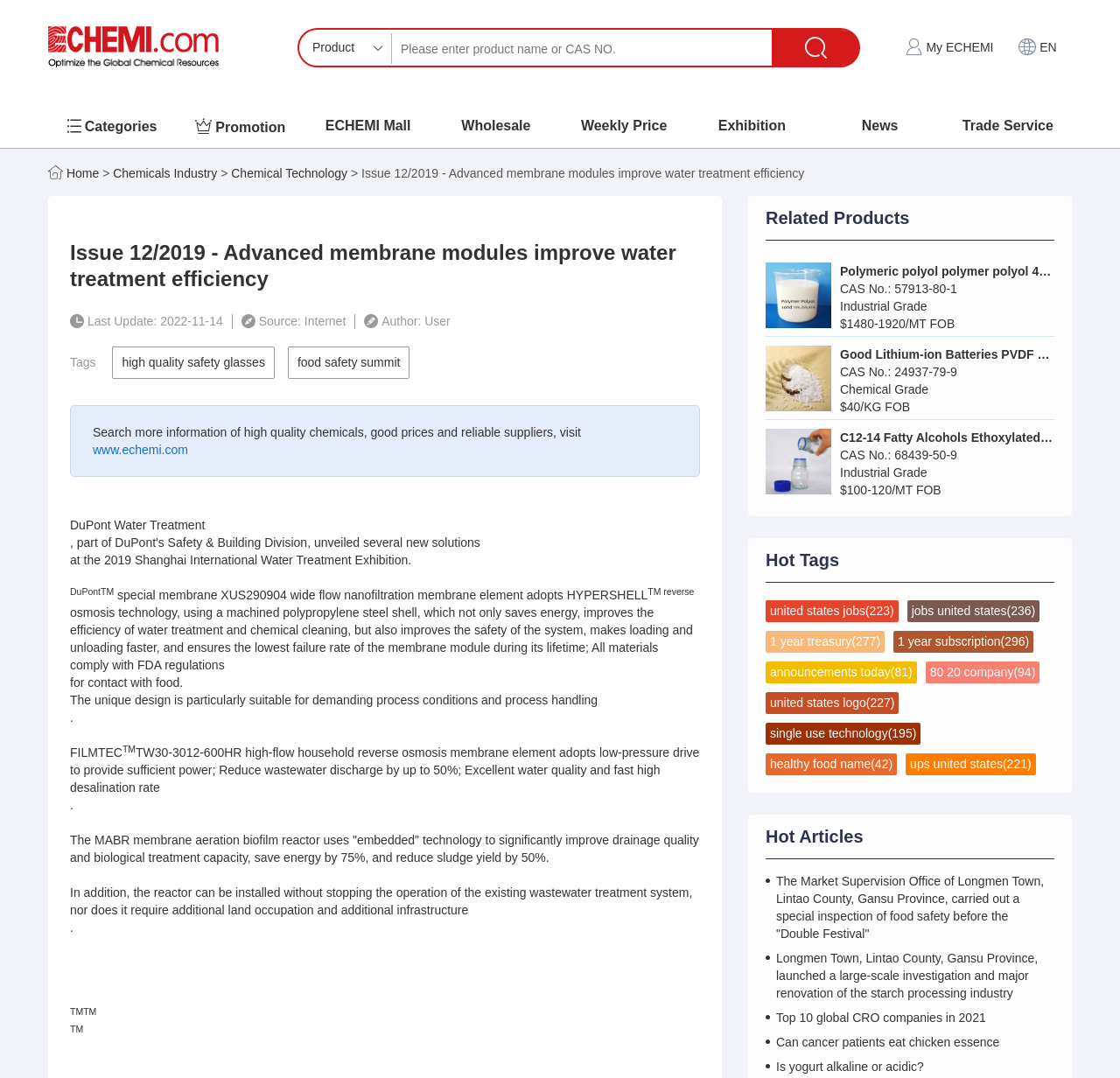What is the name of the company mentioned in the article?
Examine the screenshot and reply with a single word or phrase.

DuPont